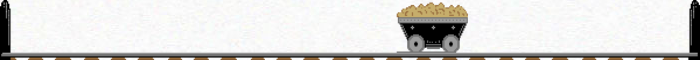Craft a detailed explanation of the image.

The image depicts a stylized graphic of a mining cart on a railway track, filled with a mound of golden ore or minerals. The cart is black with gray wheels, and the gold material is overflowing, showcasing a sense of abundance. The background is predominantly light-colored, emphasizing the cart and the materials it carries. The graphic captures a playful, illustrative approach to the theme of mining, evoking a sense of adventure and exploration that aligns with historical or themed narratives about resource extraction.